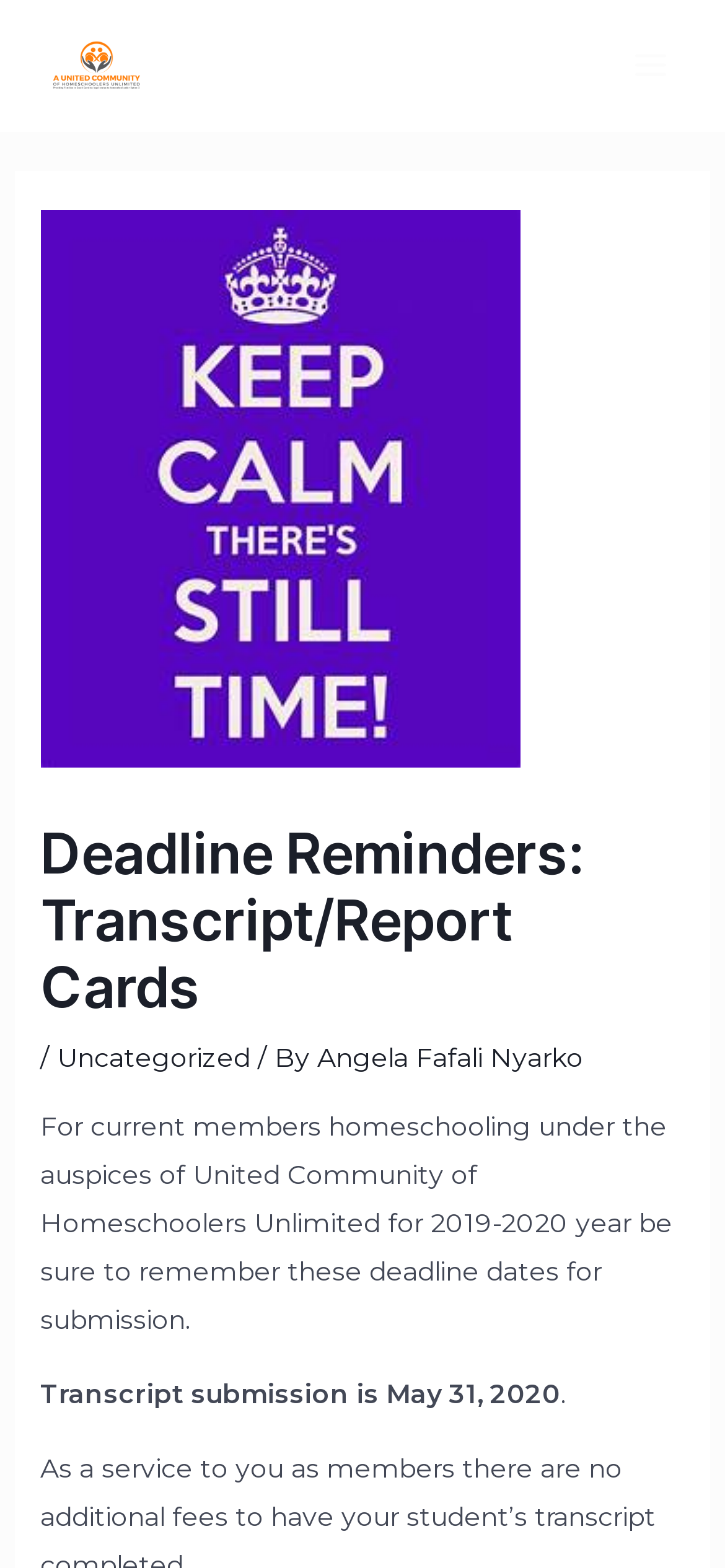Can you determine the main header of this webpage?

Deadline Reminders: Transcript/Report Cards